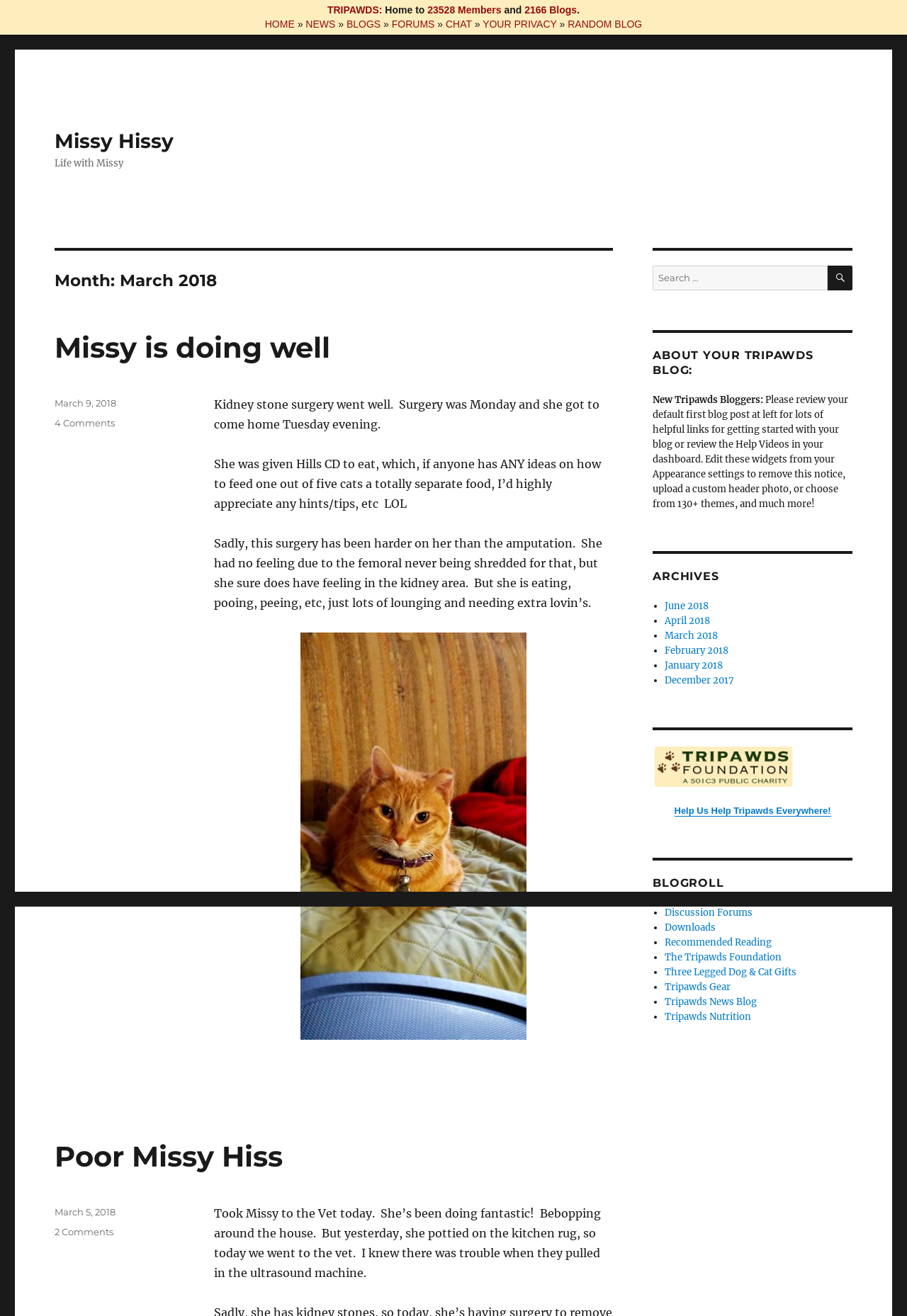Please mark the clickable region by giving the bounding box coordinates needed to complete this instruction: "View the 'NEWS' page".

[0.337, 0.014, 0.37, 0.022]